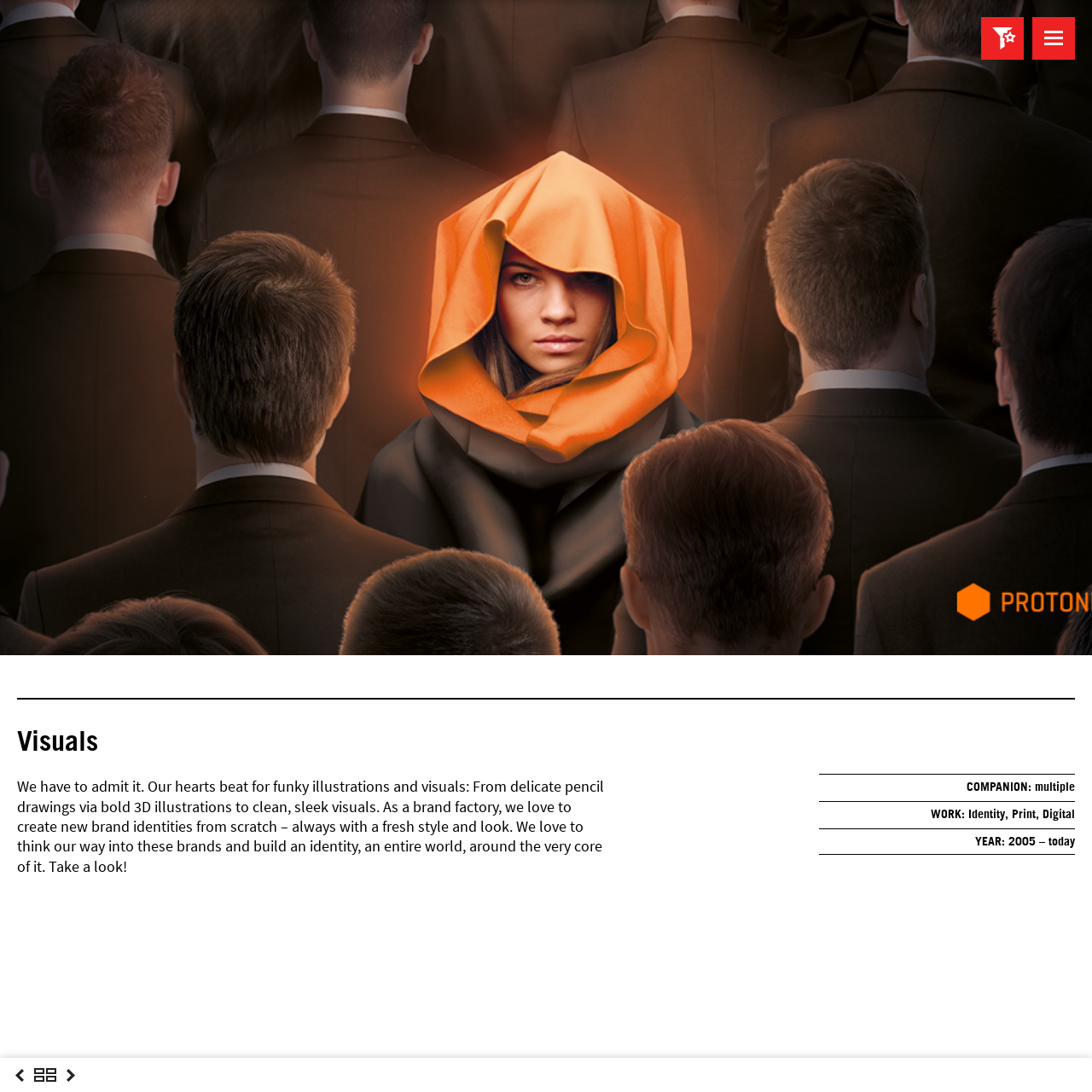Provide an in-depth description of the elements and layout of the webpage.

The webpage is about a brand factory called NPIRE, which specializes in creating brand identities. At the top, there is a static text element that reads "Gewinner keines einzigen Awards seit 2005", which translates to "Winner of no single award since 2005". Below this, there is a link to the "Imprint & Privacy Policy" page.

Further down, there is a horizontal separator line that divides the page into two sections. Above the separator, there is a heading element that reads "Visuals". Below the separator, there is a block of text that describes the company's passion for creating brand identities, mentioning their love for funky illustrations and visuals, and their ability to create new brand identities from scratch.

To the right of this text block, there are three columns of text, each with a heading. The first column has the heading "COMPANION:" and the text "multiple". The second column has the heading "WORK:" and the text "Identity, Print, Digital". The third column has the heading "YEAR:" and the text "2005 – today".

At the very bottom of the page, there are three links: "Previous Post", "Overview", and "Next Post", which are likely navigation links to other pages on the website.